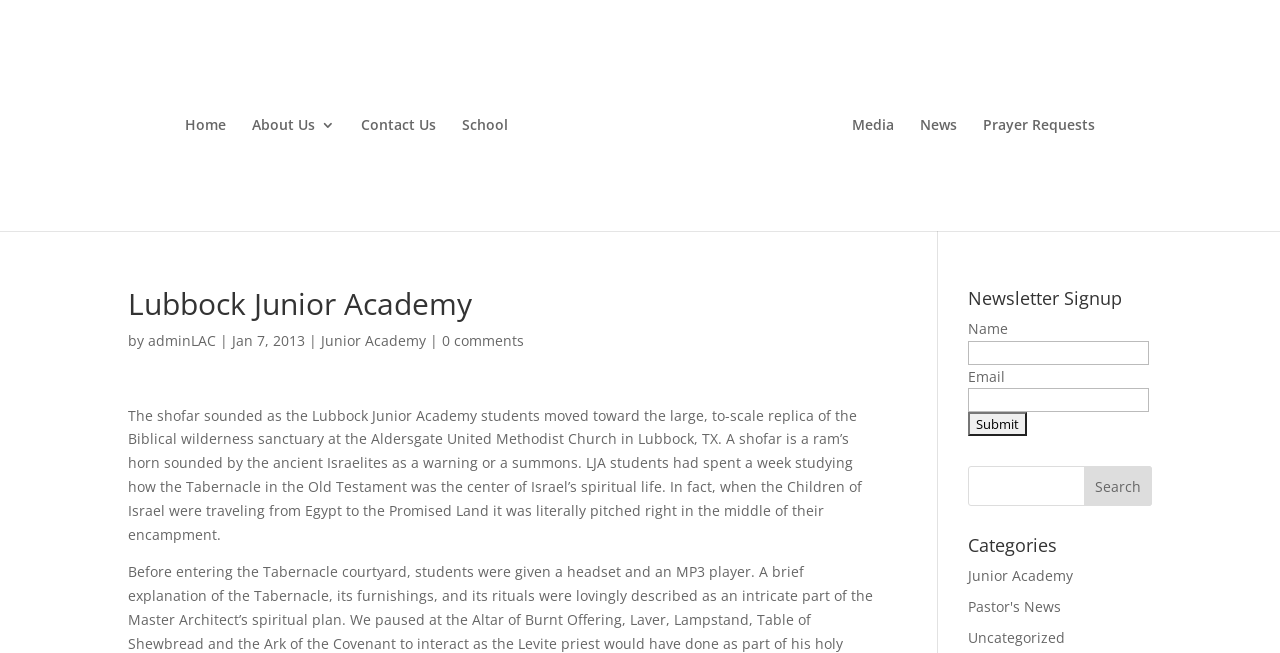What is the name of the church where the students moved towards?
Respond to the question with a single word or phrase according to the image.

Aldersgate United Methodist Church